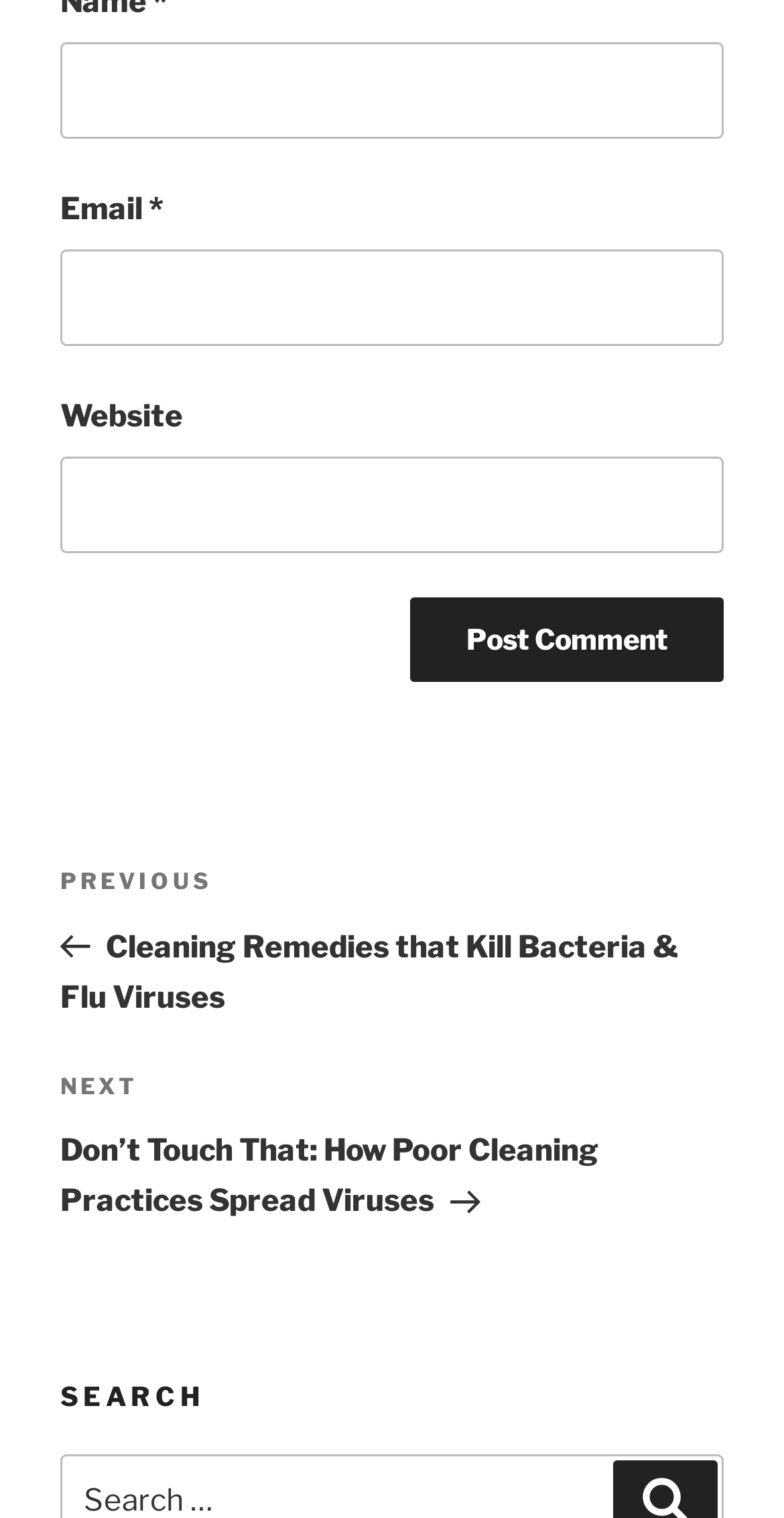For the following element description, predict the bounding box coordinates in the format (top-left x, top-left y, bottom-right x, bottom-right y). All values should be floating point numbers between 0 and 1. Description: janitorial services

[0.147, 0.916, 0.868, 0.959]